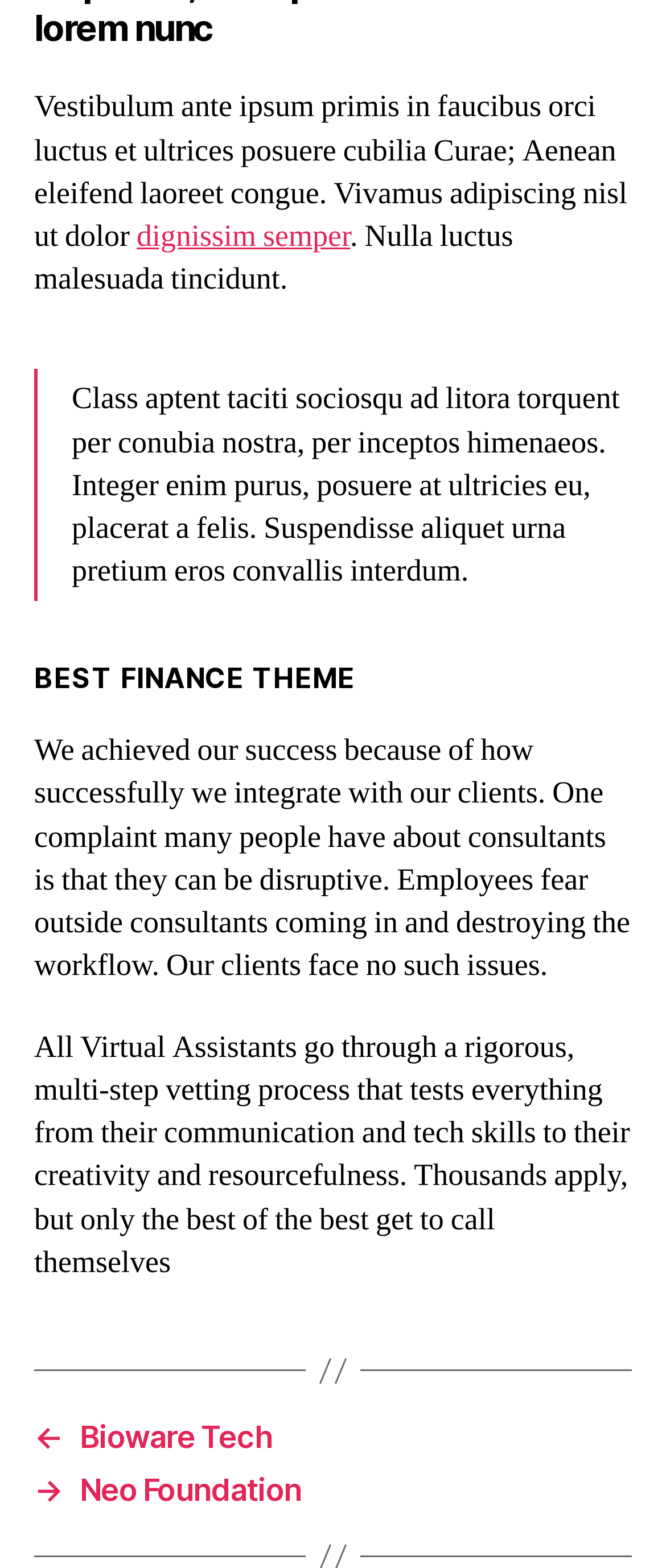Respond with a single word or phrase:
How many links are in the navigation?

Two